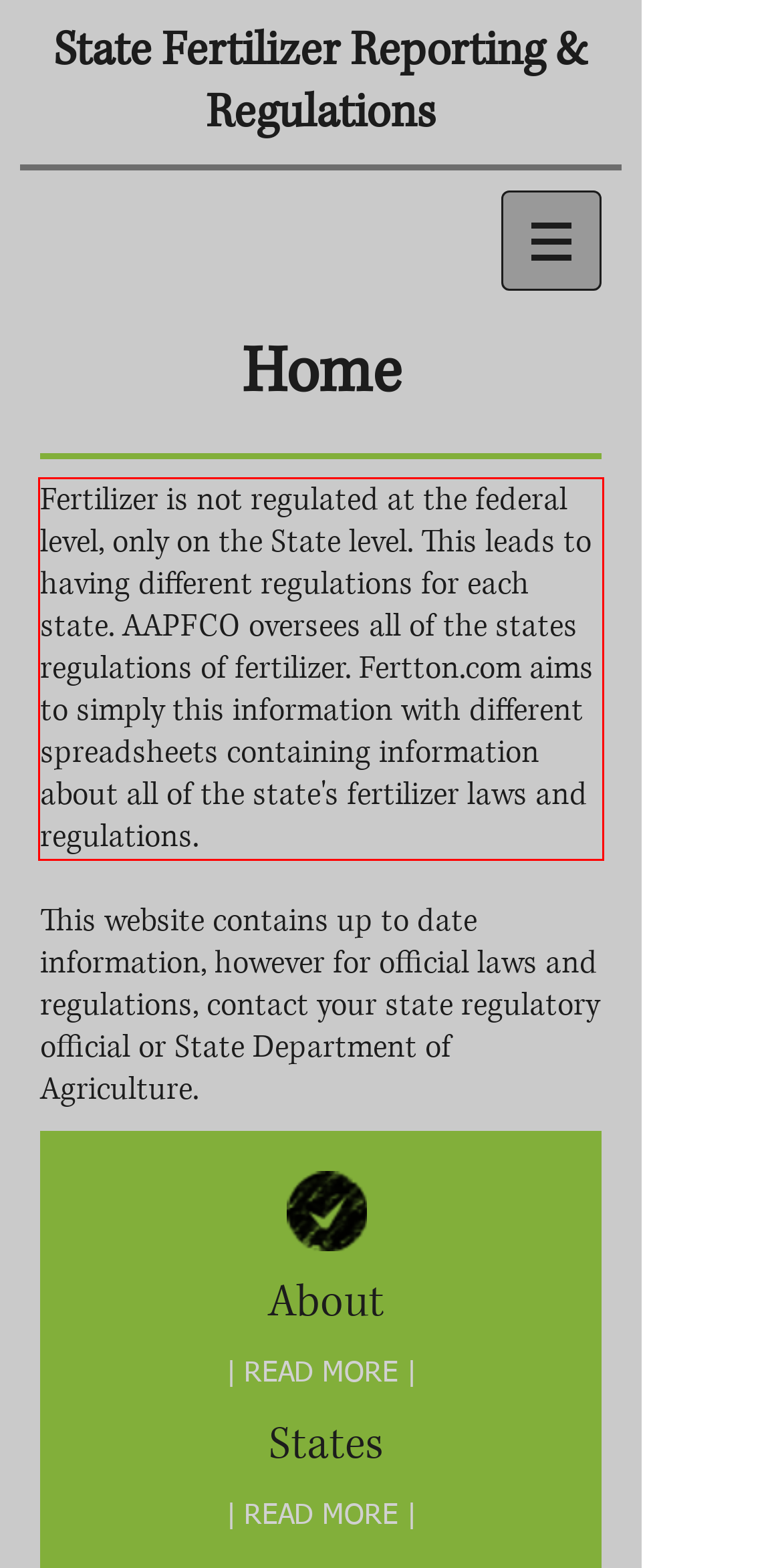View the screenshot of the webpage and identify the UI element surrounded by a red bounding box. Extract the text contained within this red bounding box.

Fertilizer is not regulated at the federal level, only on the State level. This leads to having different regulations for each state. AAPFCO oversees all of the states regulations of fertilizer. Fertton.com aims to simply this information with different spreadsheets containing information about all of the state's fertilizer laws and regulations.